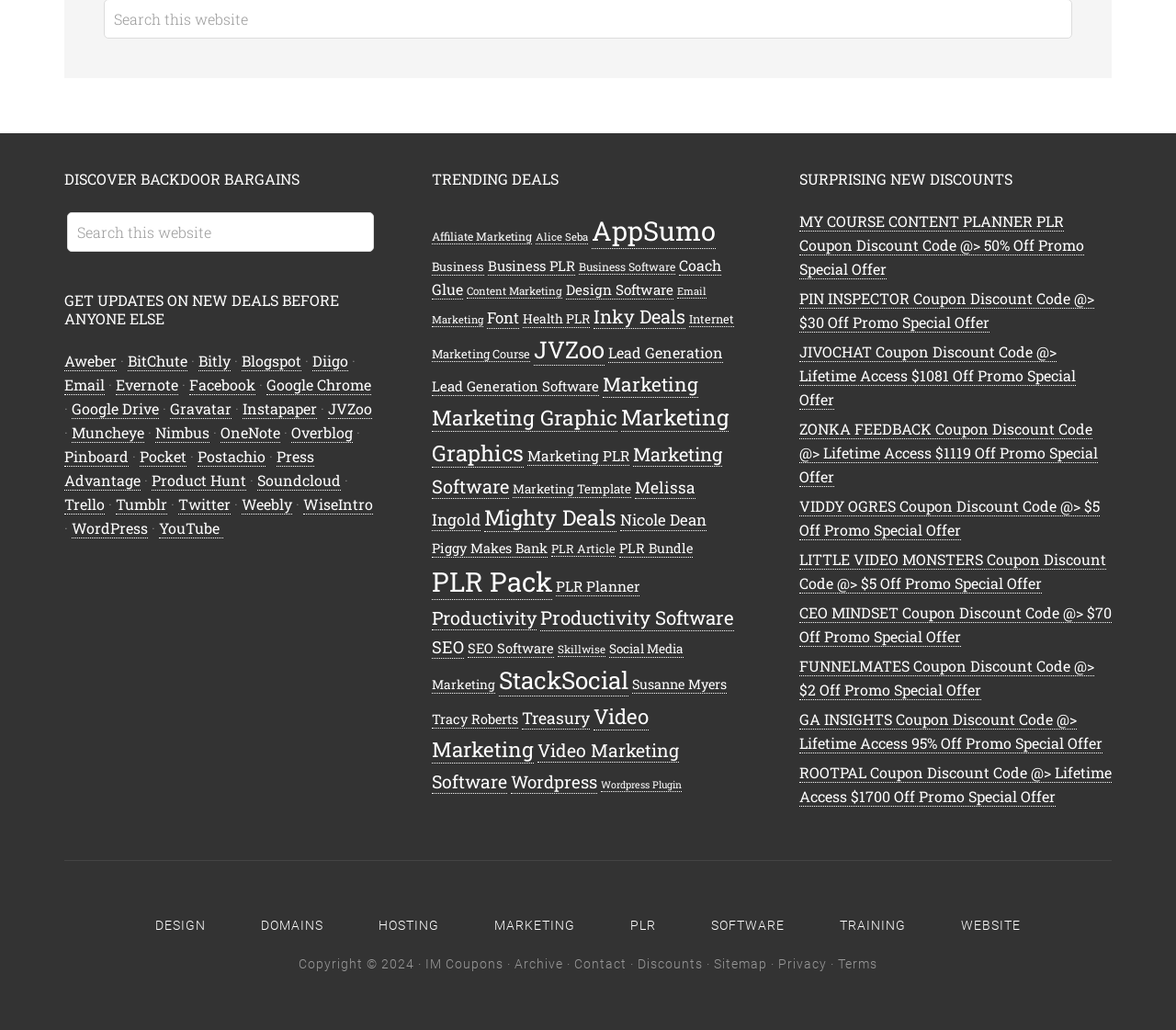Highlight the bounding box coordinates of the element that should be clicked to carry out the following instruction: "Search this website". The coordinates must be given as four float numbers ranging from 0 to 1, i.e., [left, top, right, bottom].

[0.057, 0.206, 0.318, 0.245]